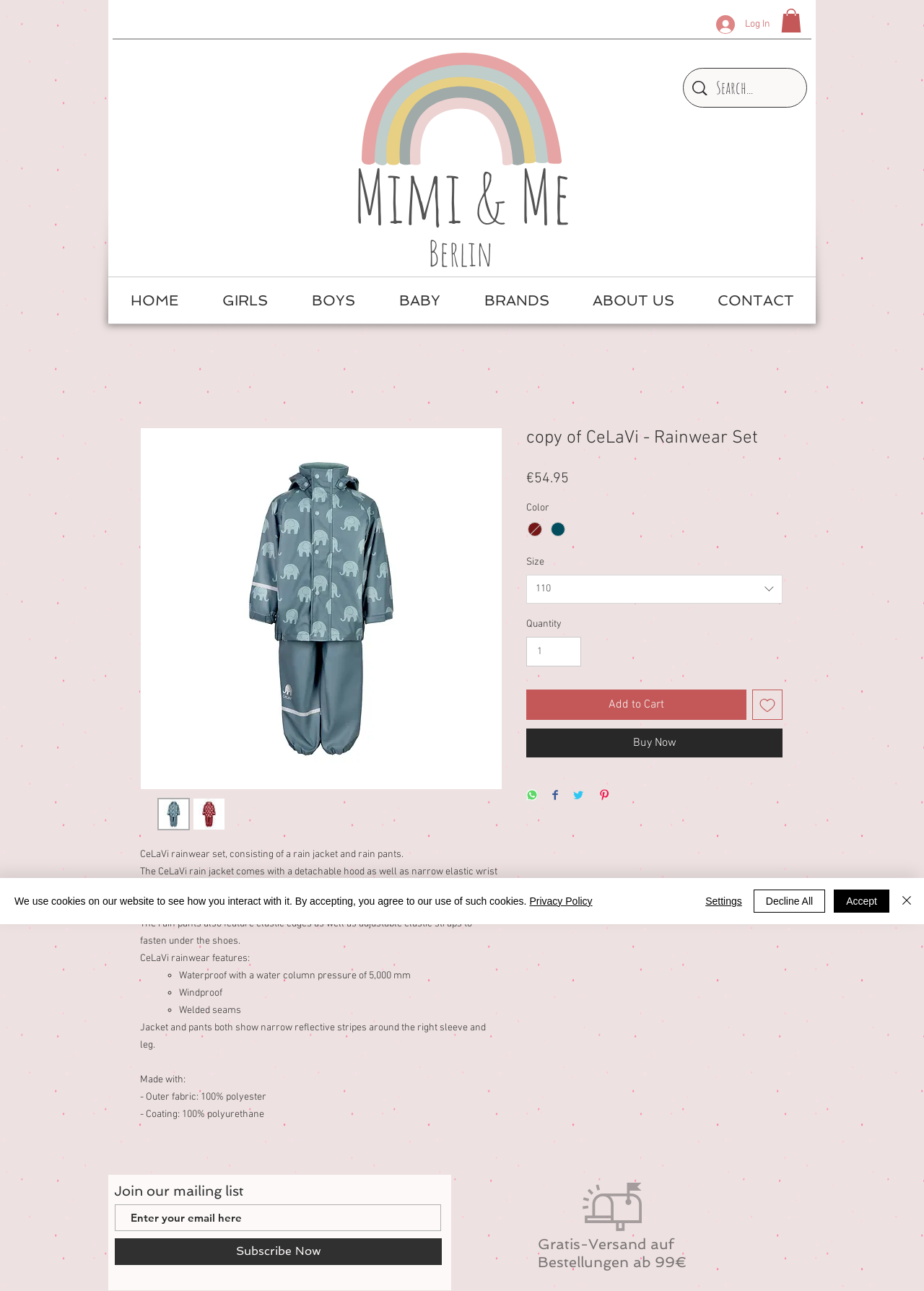What is the purpose of the elastic wrist bands on the CeLaVi rain jacket?
Look at the image and construct a detailed response to the question.

I inferred this answer by reading the text 'The CeLaVi rain jacket comes with a detachable hood as well as narrow elastic wrist bands to keep the wind and water out.' which explains the purpose of the elastic wrist bands.